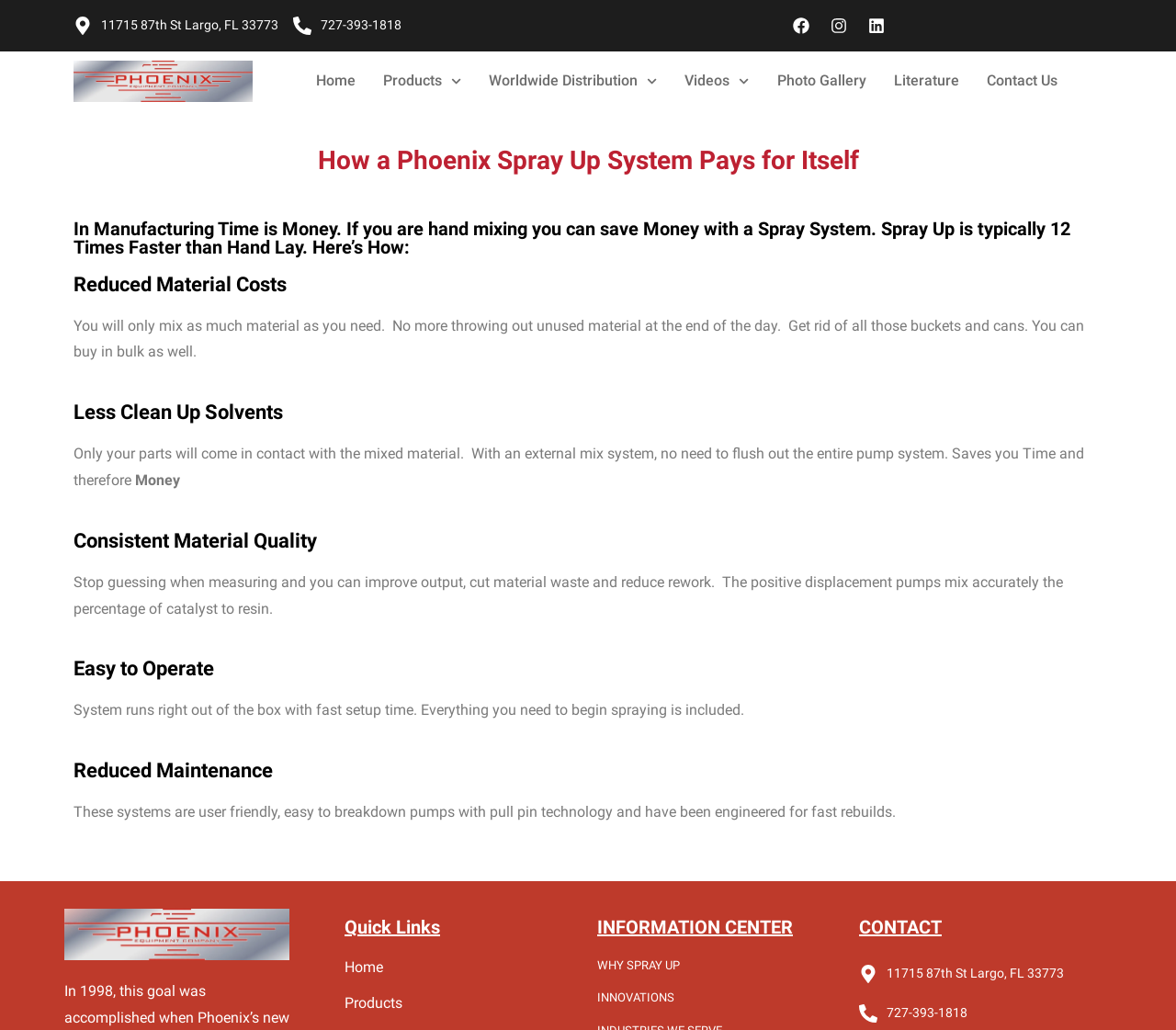Please locate the bounding box coordinates for the element that should be clicked to achieve the following instruction: "Contact Us". Ensure the coordinates are given as four float numbers between 0 and 1, i.e., [left, top, right, bottom].

[0.827, 0.058, 0.911, 0.099]